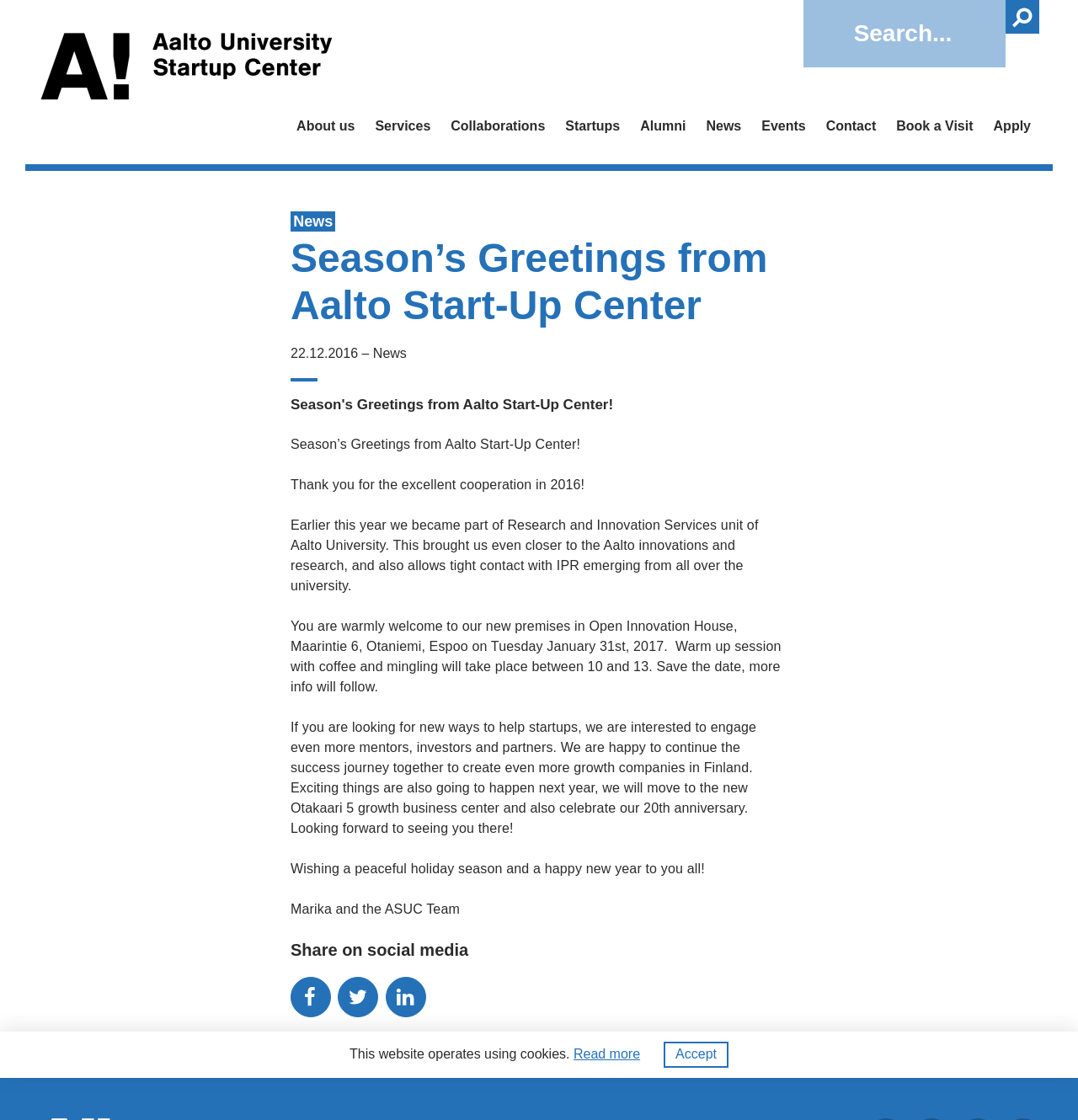Please specify the coordinates of the bounding box for the element that should be clicked to carry out this instruction: "Search for something". The coordinates must be four float numbers between 0 and 1, formatted as [left, top, right, bottom].

[0.745, 0.0, 0.964, 0.06]